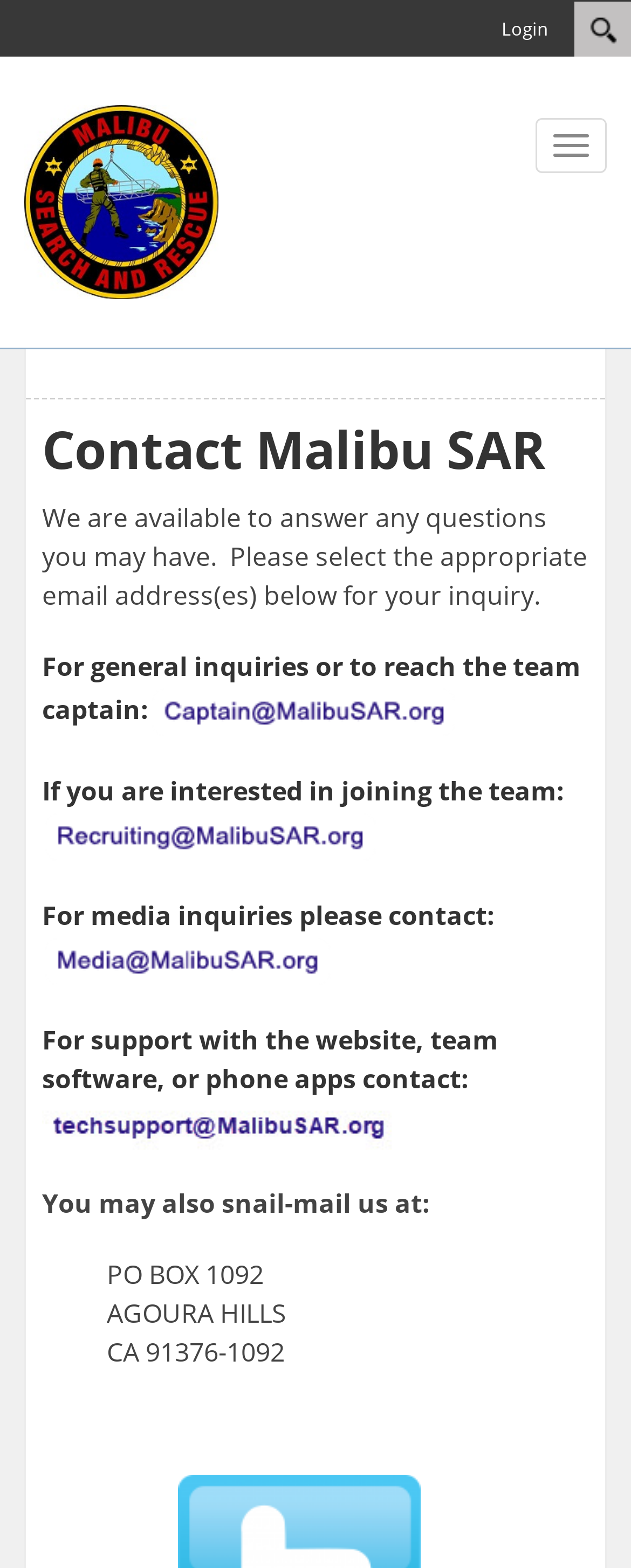What is the purpose of the 'Toggle navigation' button?
Using the image, give a concise answer in the form of a single word or short phrase.

To toggle navigation